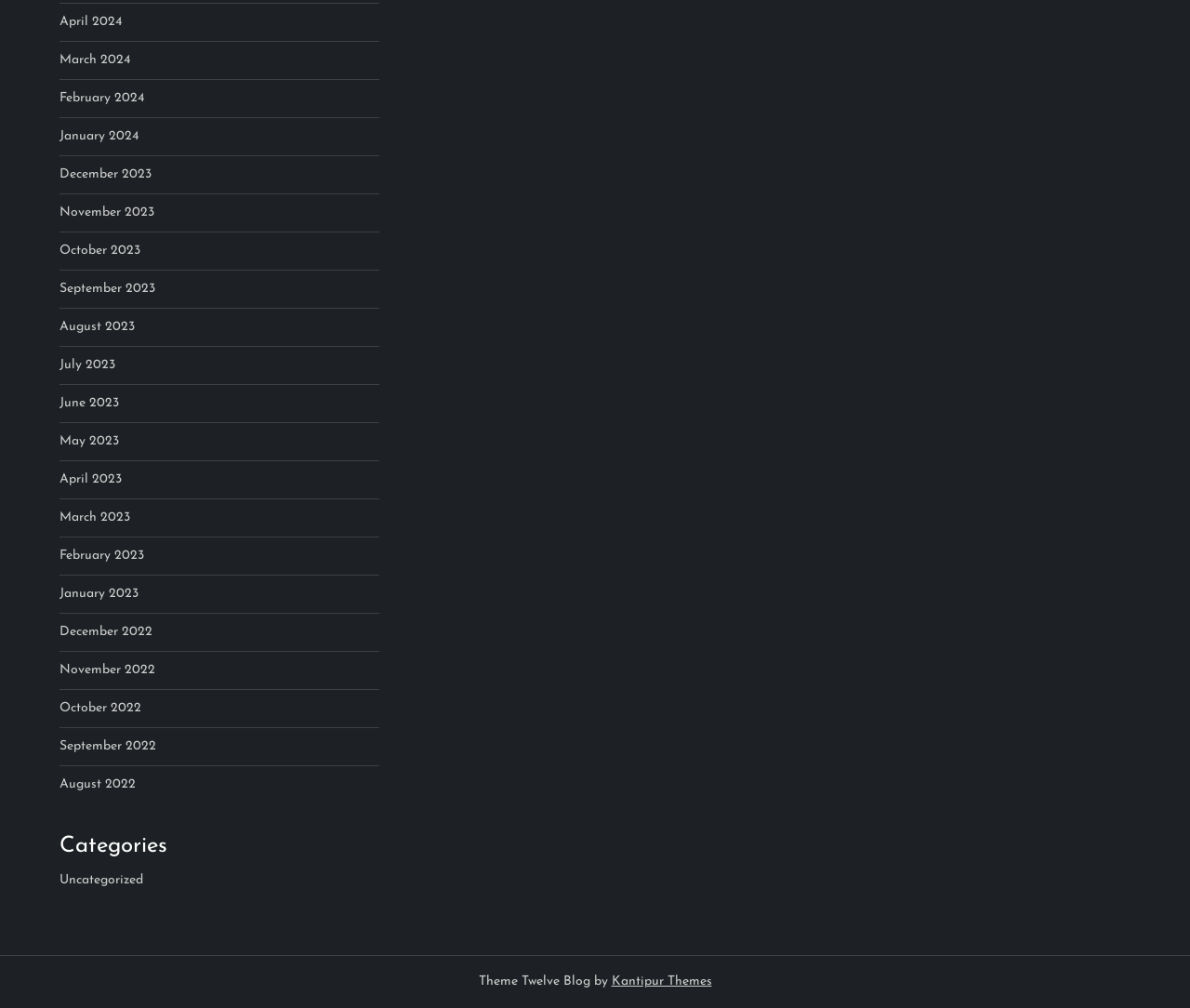Please give a short response to the question using one word or a phrase:
What is the earliest month listed?

December 2022